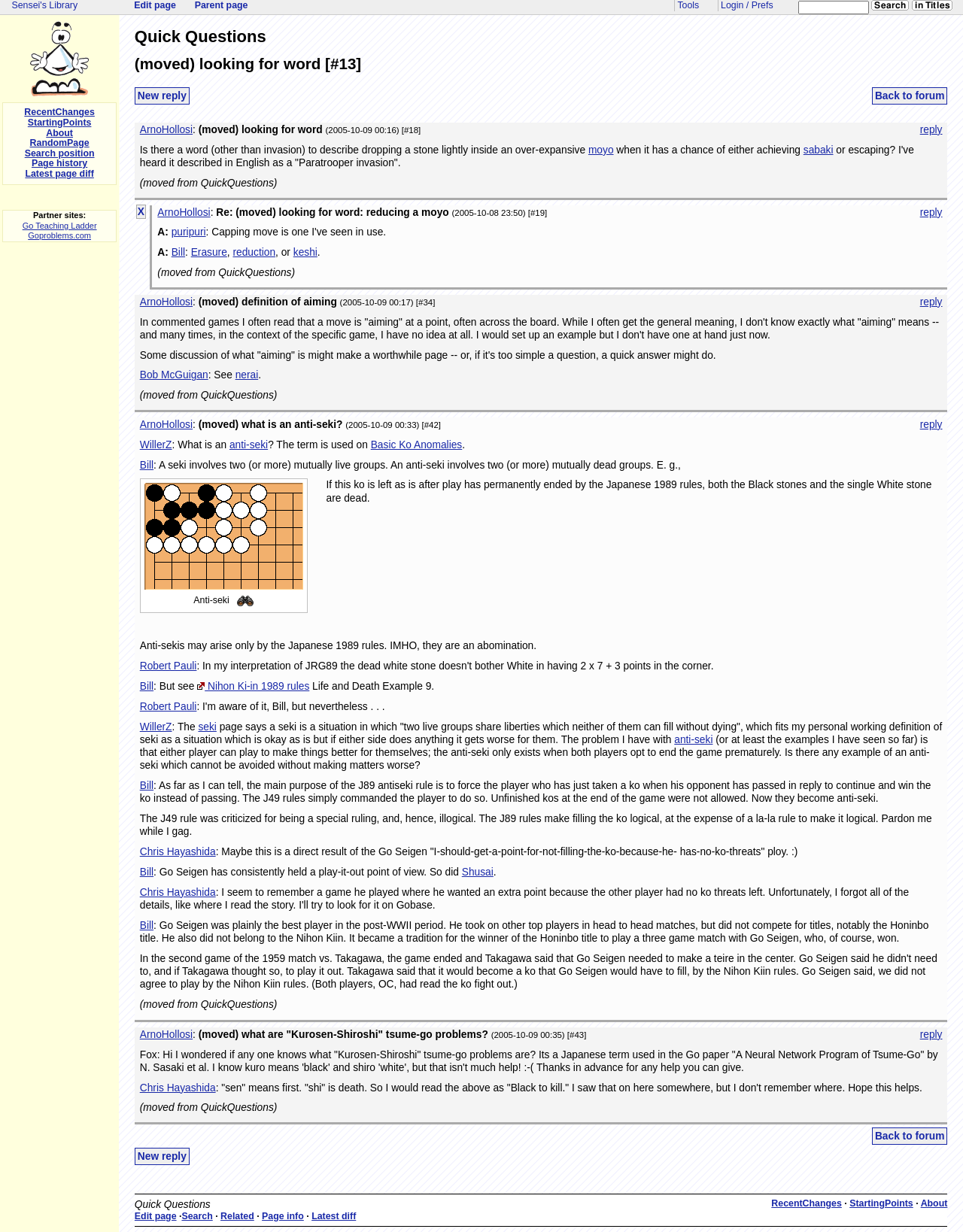Identify the bounding box coordinates of the area you need to click to perform the following instruction: "View your cart".

None